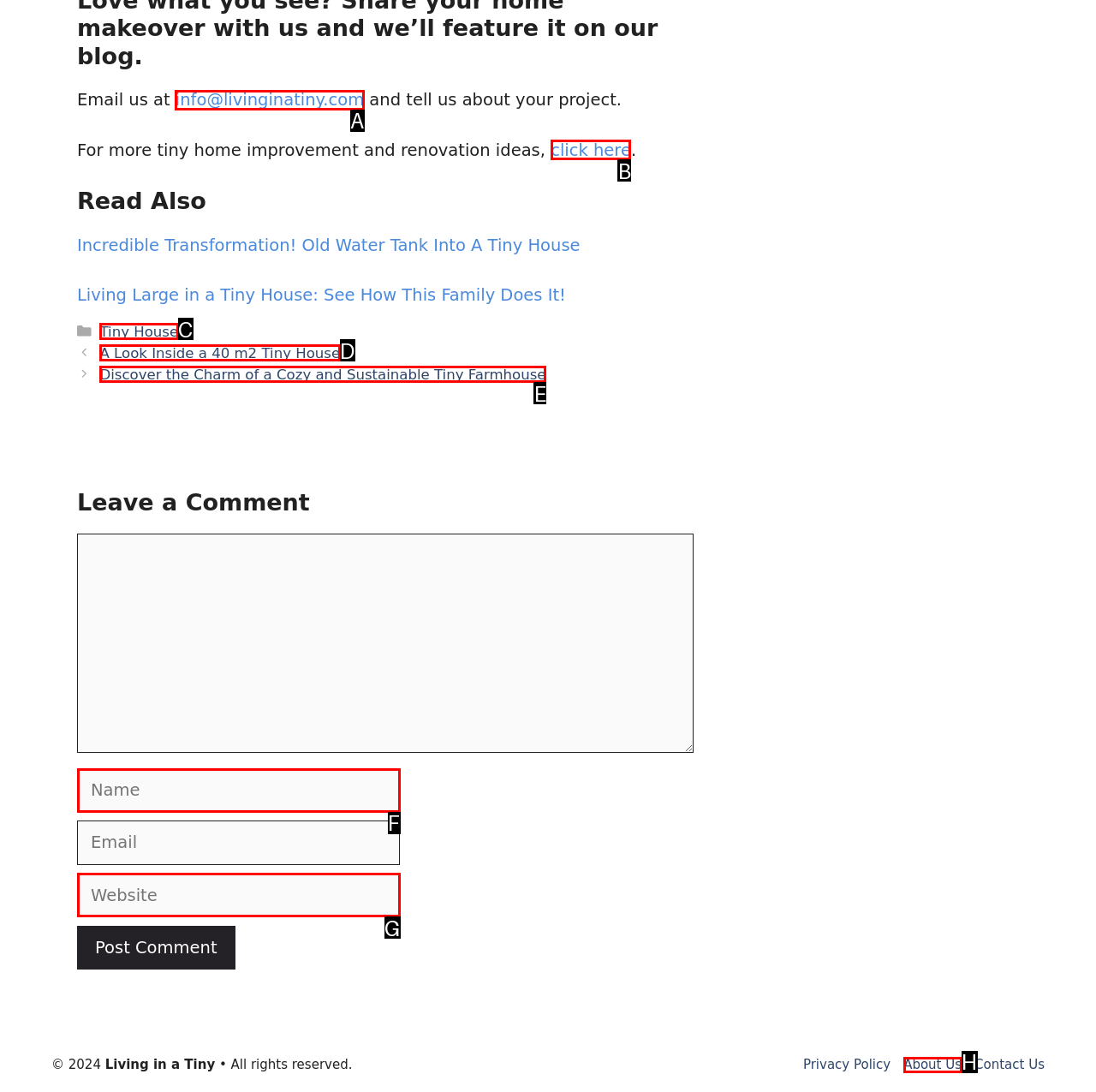Match the element description to one of the options: parent_node: Comment name="url" placeholder="Website"
Respond with the corresponding option's letter.

G